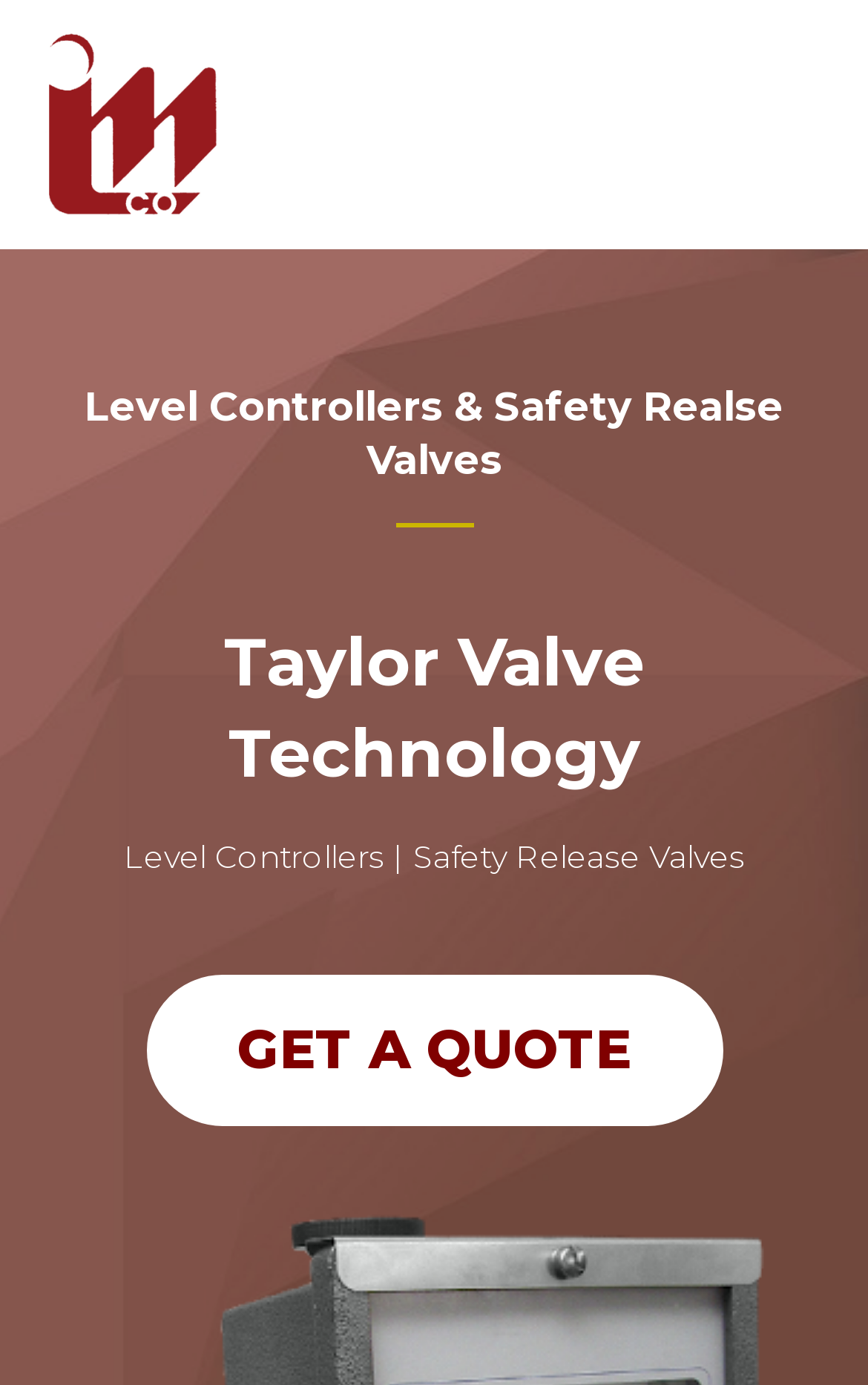How many headings are on the webpage?
Please give a detailed and elaborate answer to the question based on the image.

I carefully examined the webpage and found two heading elements: one with the content 'Level Controllers & Safety Realse Valves' and another with the content 'Taylor Valve Technology'.